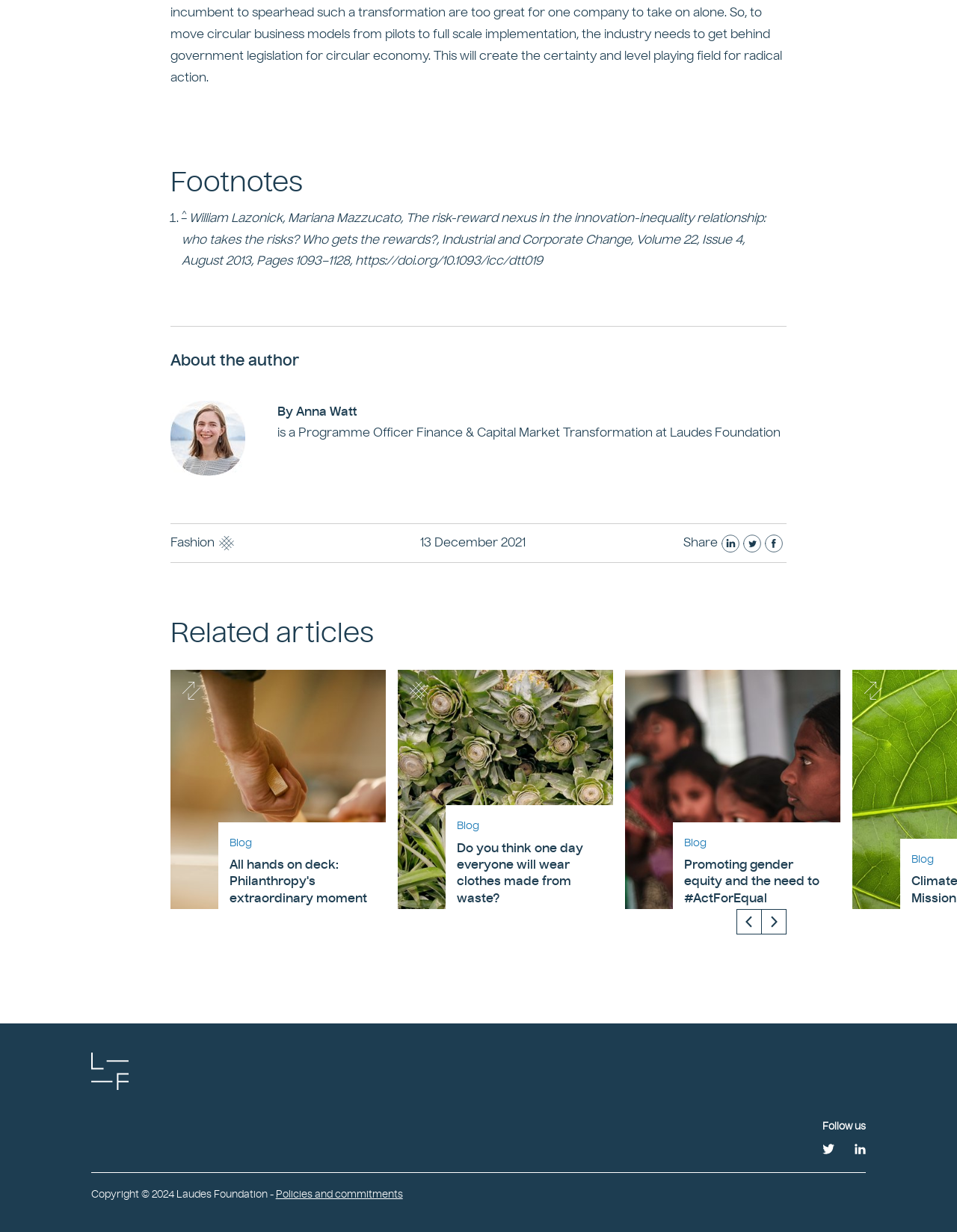Can you determine the bounding box coordinates of the area that needs to be clicked to fulfill the following instruction: "Click on the link to share on LinkedIn"?

[0.754, 0.434, 0.772, 0.448]